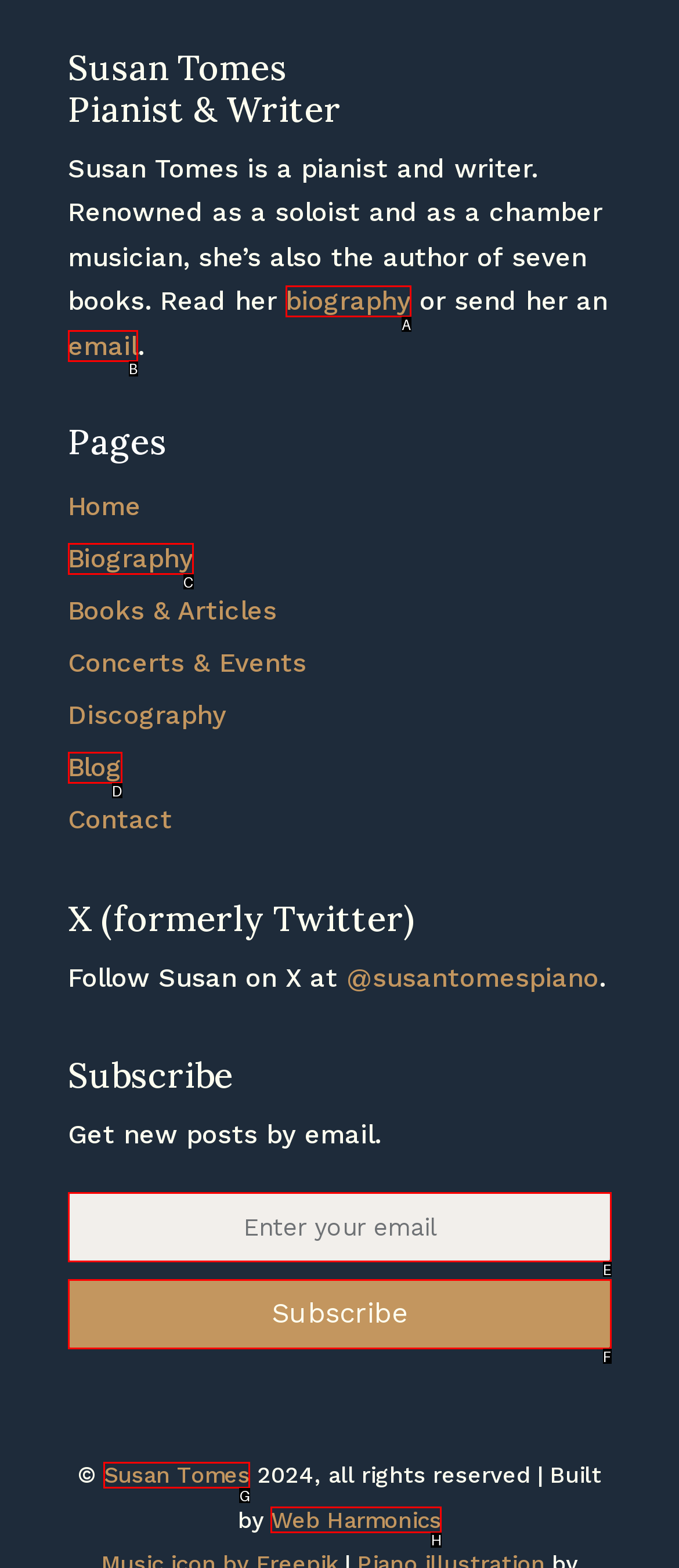Identify which HTML element matches the description: email. Answer with the correct option's letter.

B